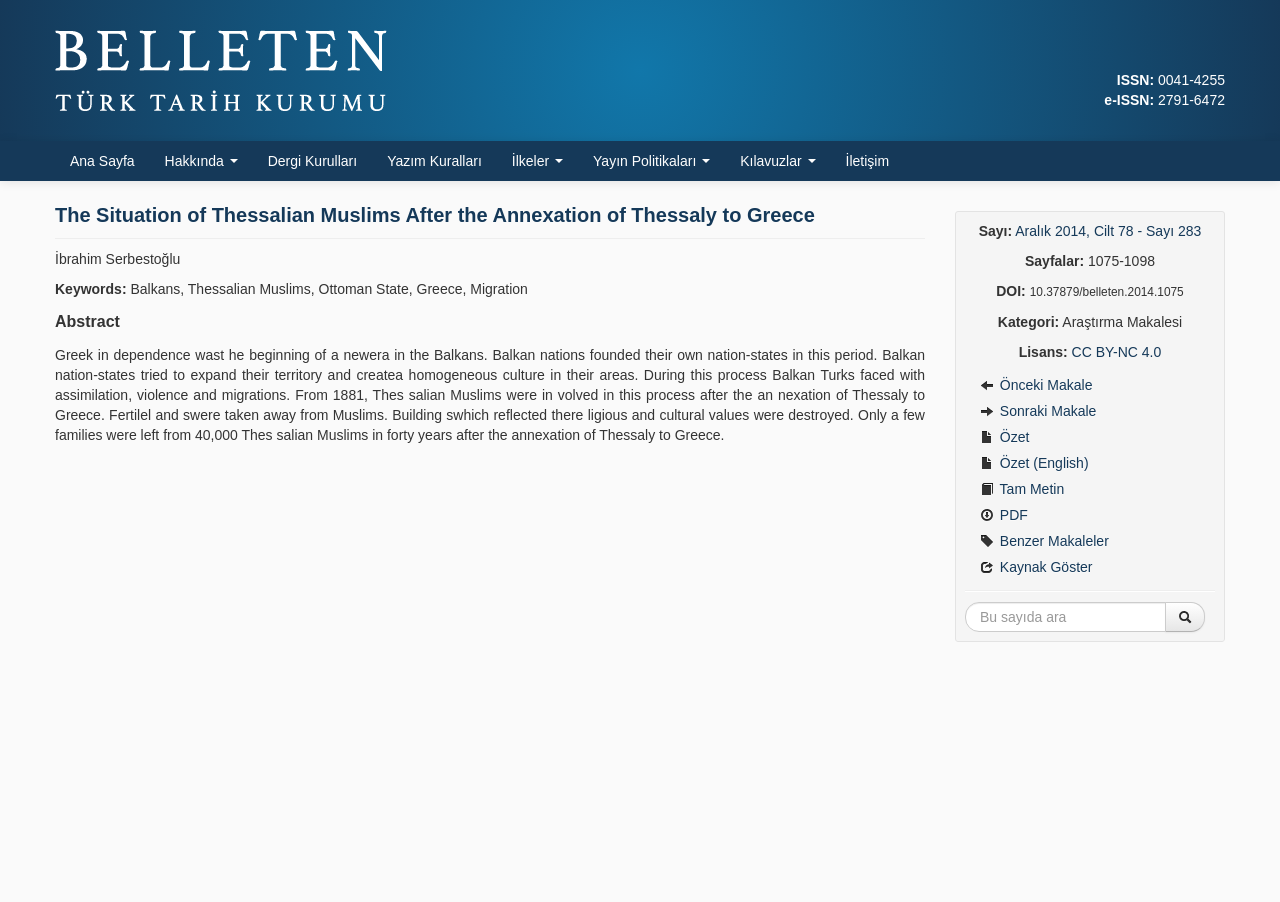Bounding box coordinates are specified in the format (top-left x, top-left y, bottom-right x, bottom-right y). All values are floating point numbers bounded between 0 and 1. Please provide the bounding box coordinate of the region this sentence describes: CC BY-NC 4.0

[0.837, 0.381, 0.907, 0.399]